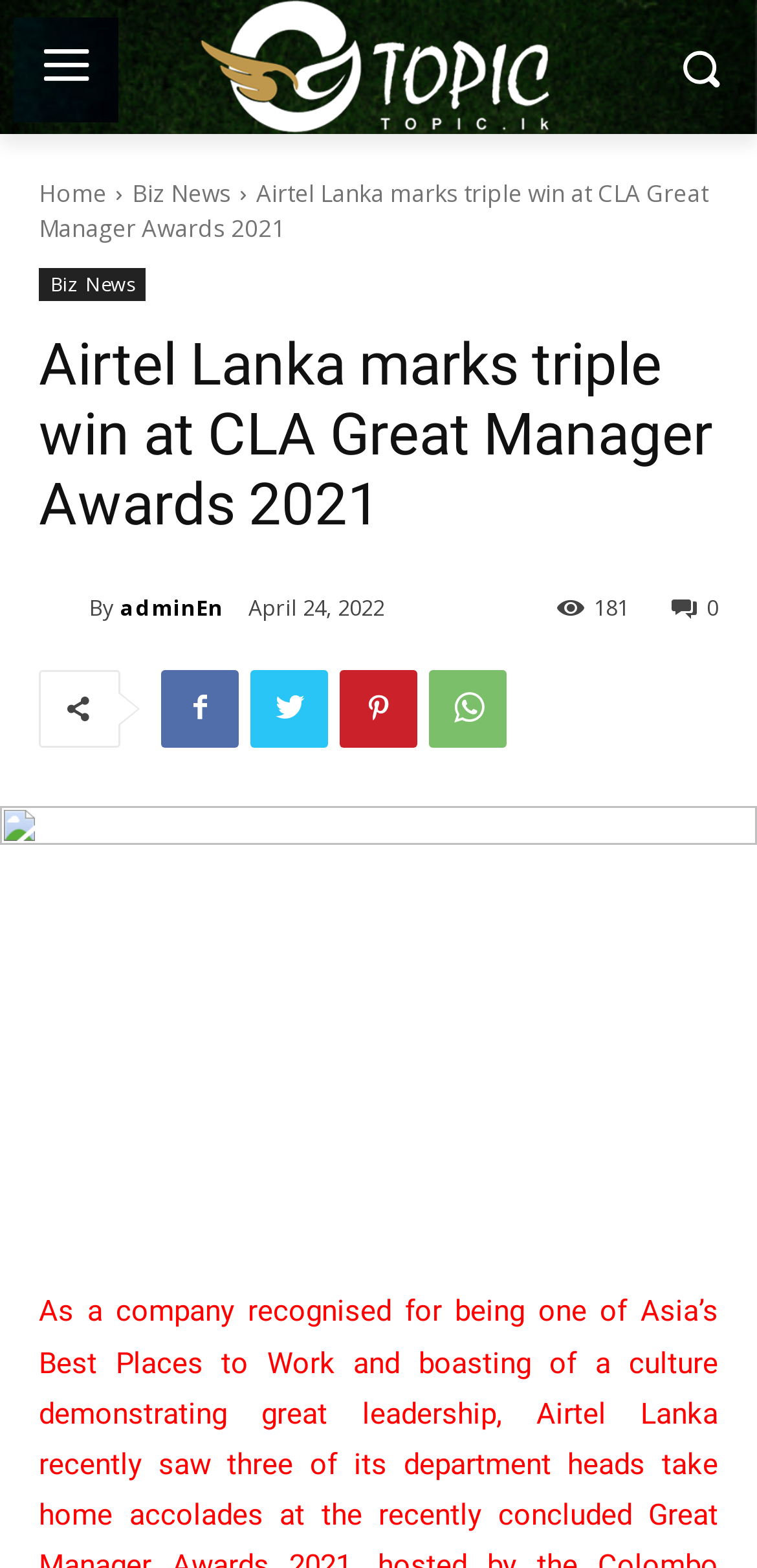Please find the bounding box coordinates of the element that you should click to achieve the following instruction: "View article details". The coordinates should be presented as four float numbers between 0 and 1: [left, top, right, bottom].

[0.051, 0.211, 0.949, 0.345]